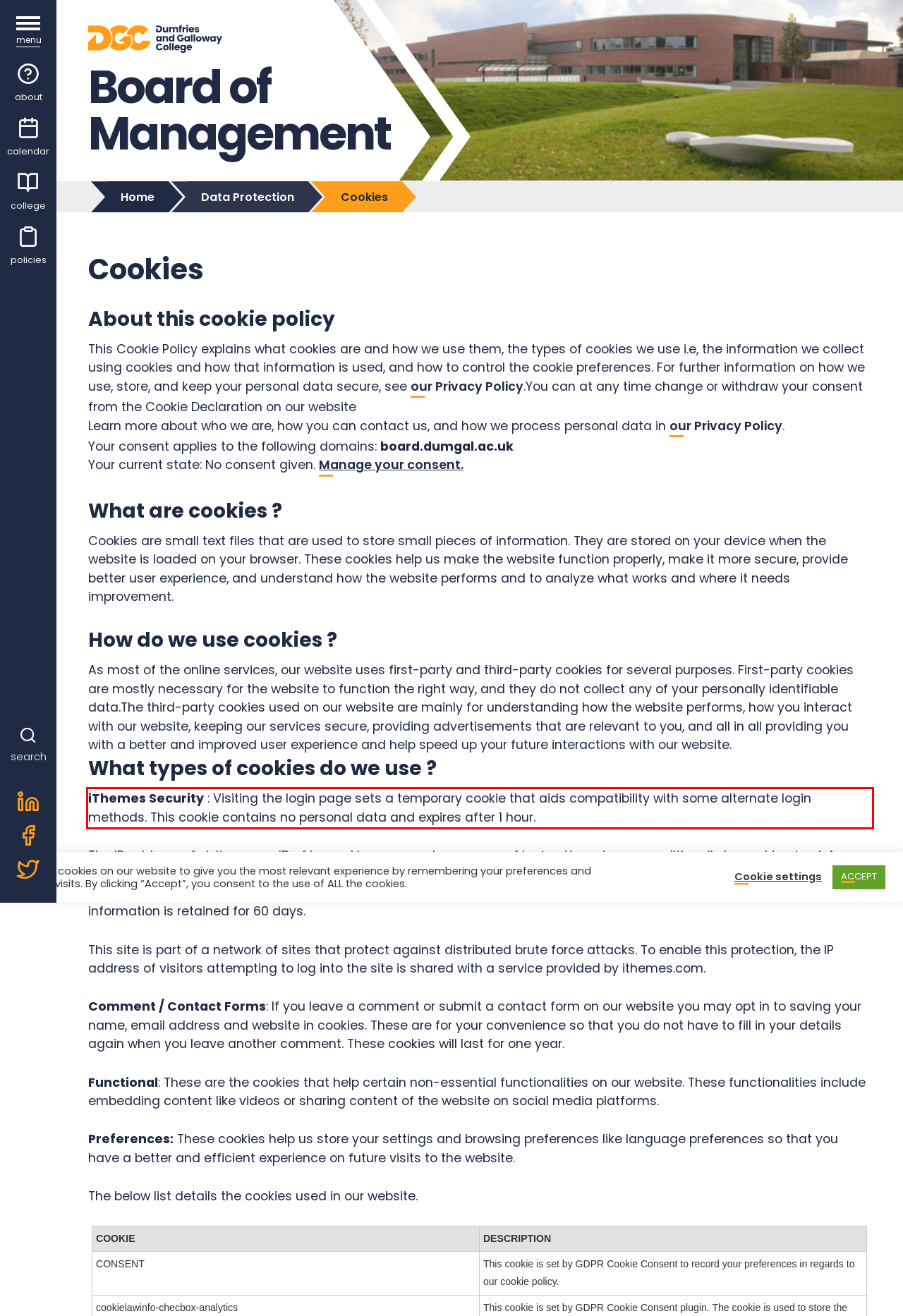You have a screenshot of a webpage, and there is a red bounding box around a UI element. Utilize OCR to extract the text within this red bounding box.

iThemes Security : Visiting the login page sets a temporary cookie that aids compatibility with some alternate login methods. This cookie contains no personal data and expires after 1 hour.